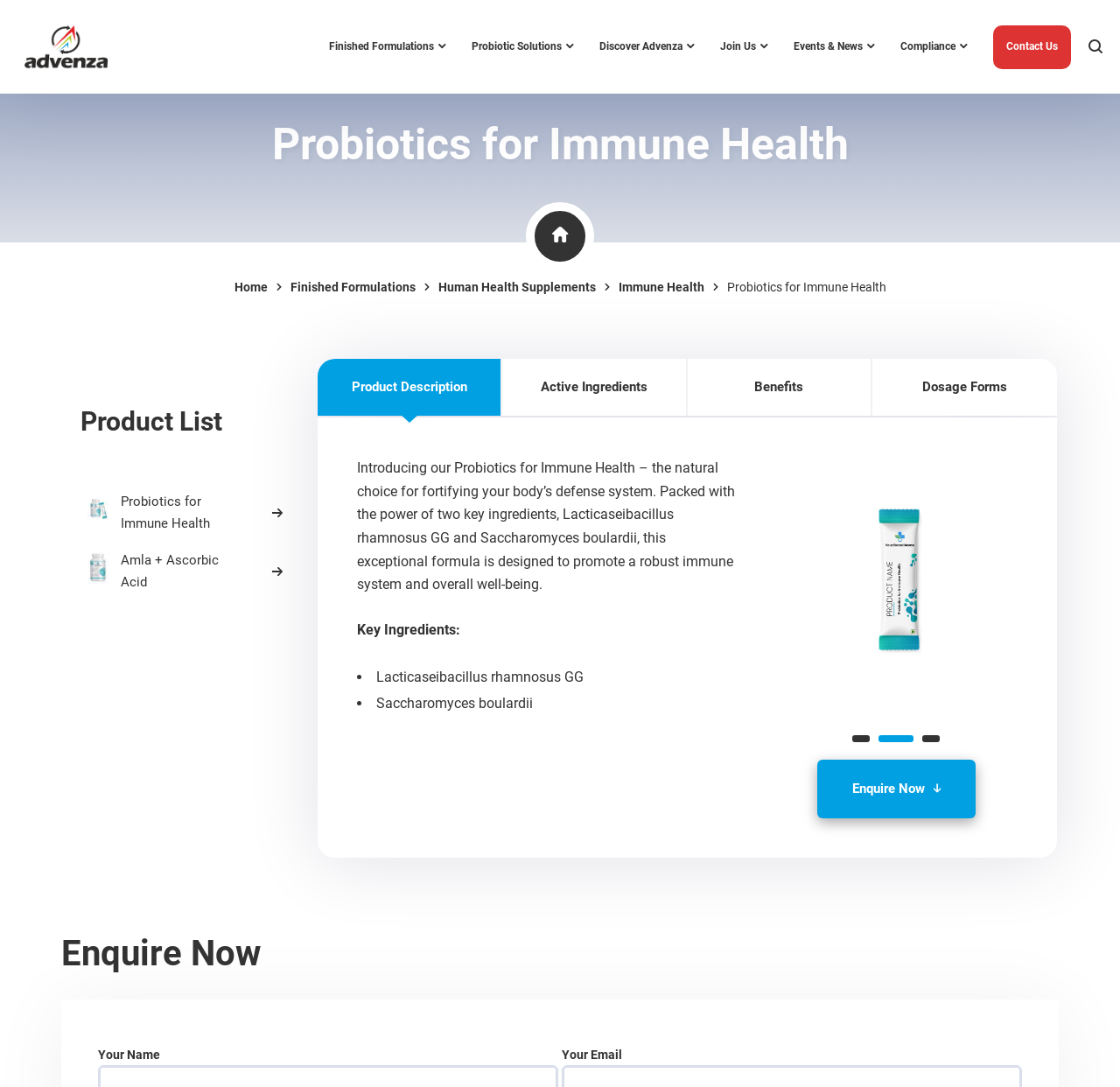Find the bounding box coordinates of the clickable element required to execute the following instruction: "View the 'Probiotics for Immune Health' product description". Provide the coordinates as four float numbers between 0 and 1, i.e., [left, top, right, bottom].

[0.649, 0.257, 0.791, 0.27]